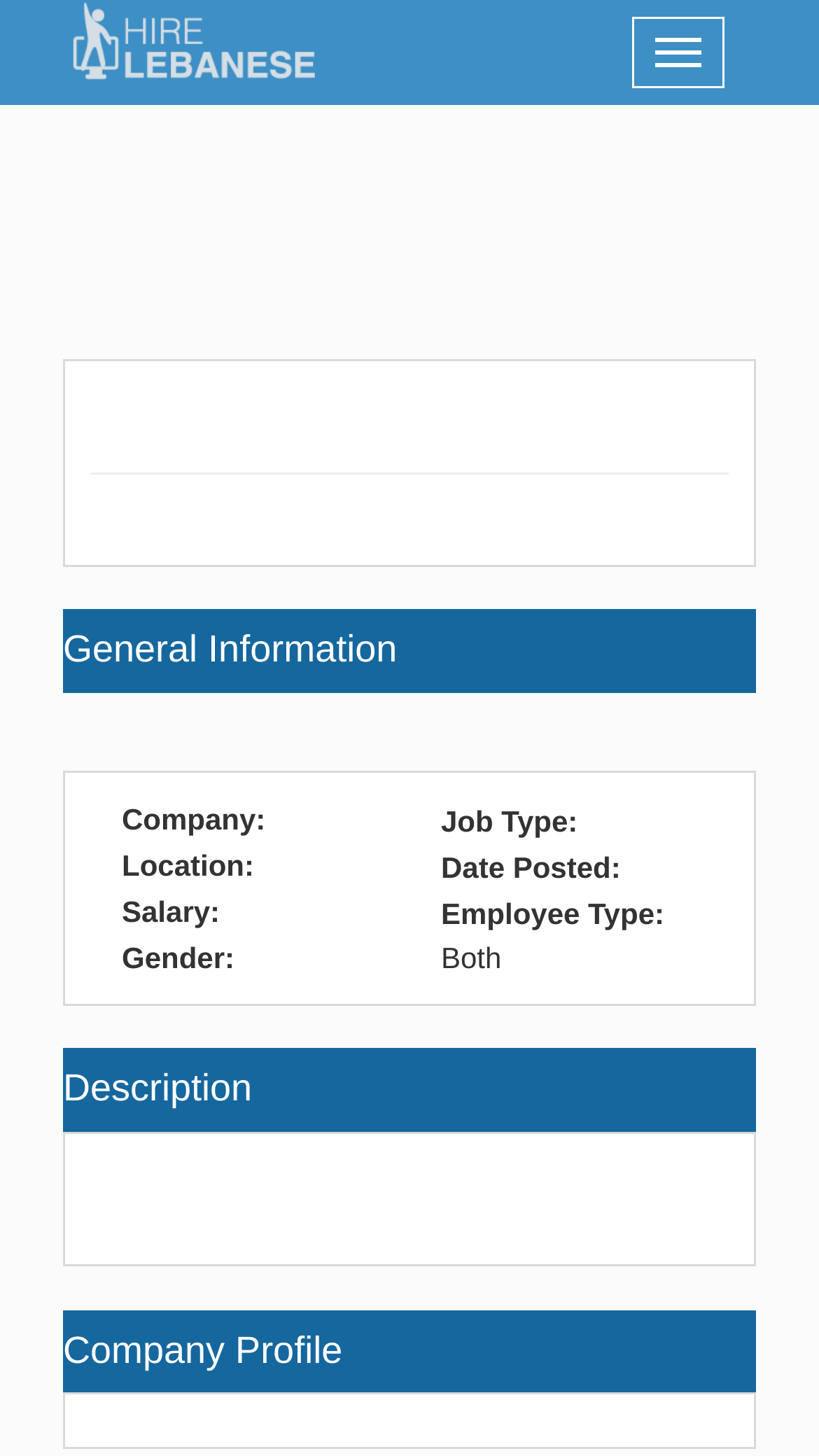Create a full and detailed caption for the entire webpage.

The webpage is a job details page, specifically for a job posting on HireLebanese.com, a platform that connects Lebanese job seekers with job opportunities. 

At the top of the page, there is an advertisement iframe that spans almost the entire width of the page. Below the advertisement, there is a toggle navigation button on the right side. On the left side, there is a link, likely the website's logo or a link to the homepage.

A horizontal separator divides the page into two sections. The top section contains general information about the job posting, with a heading "General Information" followed by several static text elements that display details such as company, job type, location, date posted, salary, employee type, and gender. These elements are arranged in two columns, with the labels on the left and the corresponding values on the right.

Below the general information section, there are two headings, "Description" and "Company Profile", which likely introduce the job description and company overview, respectively.